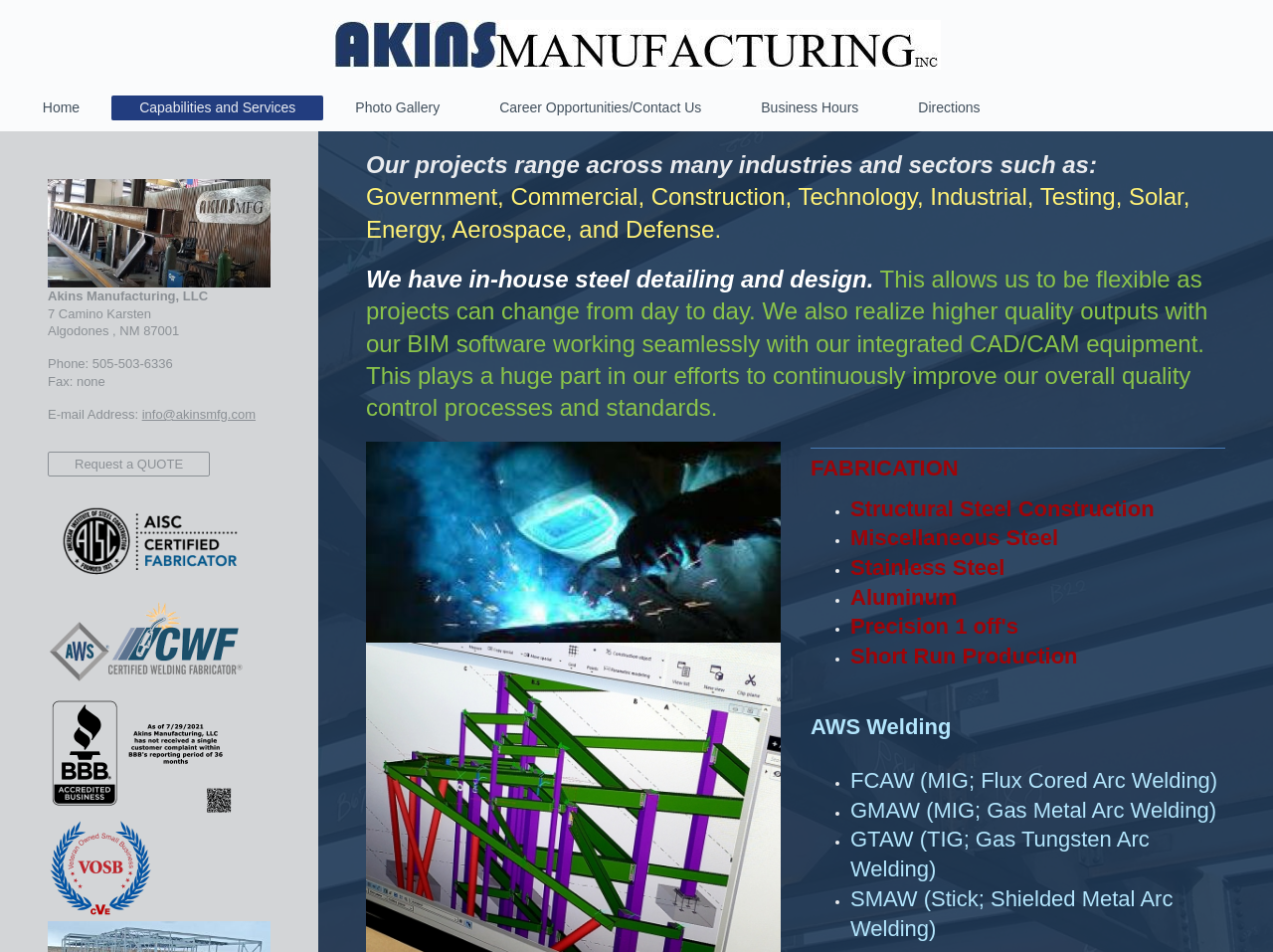Please give a concise answer to this question using a single word or phrase: 
What is the purpose of the 'Request a QUOTE' link?

To request a quote for services